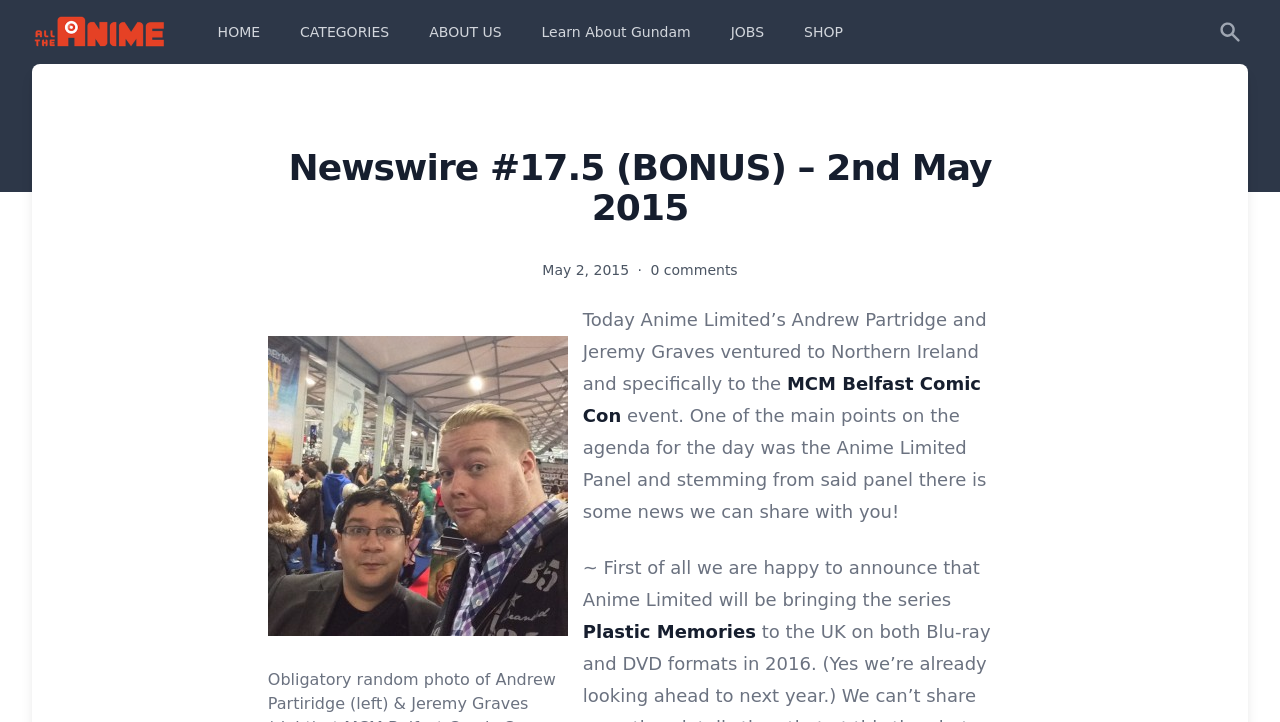Respond to the following query with just one word or a short phrase: 
What is the logo of the website?

All the Anime Logo